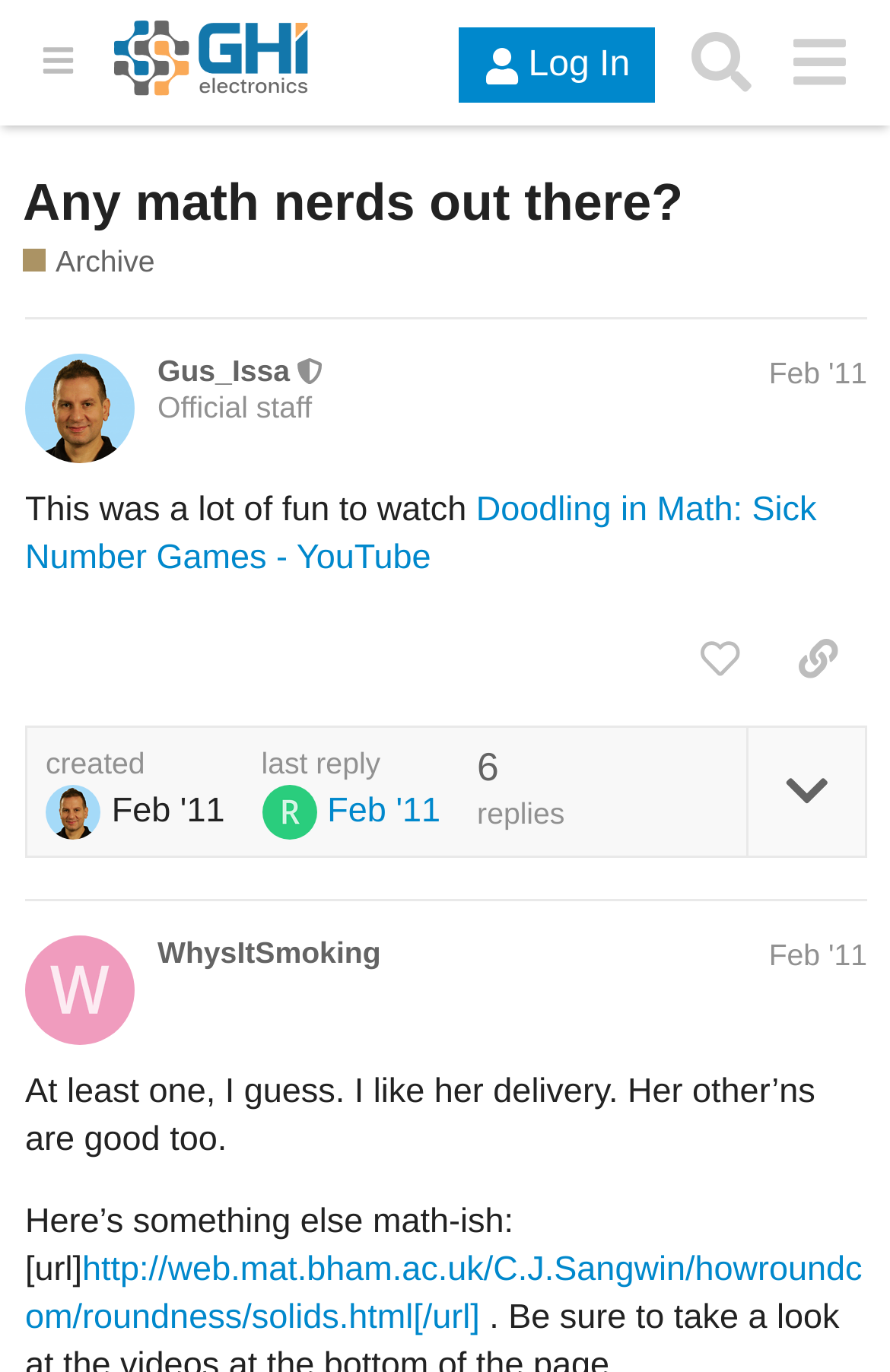What is the username of the second poster?
Based on the image, answer the question with as much detail as possible.

The username of the second poster can be found by looking at the second post, where it says 'WhysItSmoking Feb '11'. This indicates that the username of the second poster is WhysItSmoking.